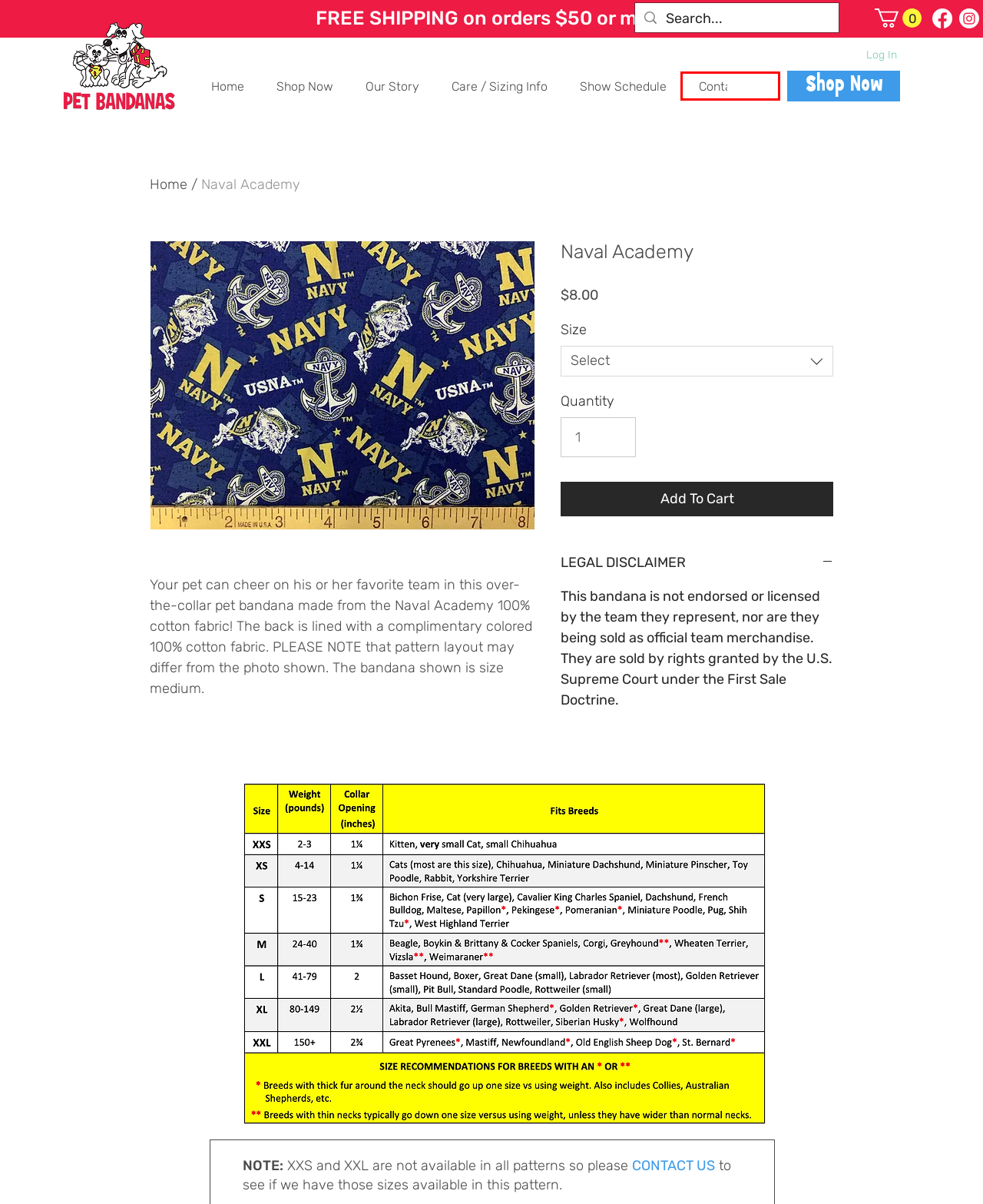Review the screenshot of a webpage that includes a red bounding box. Choose the webpage description that best matches the new webpage displayed after clicking the element within the bounding box. Here are the candidates:
A. Our Story | Pet Bandanas
B. Store Policy | Pet Bandanas
C. Shopping Cart | Pet Bandanas
D. Contact Us | Pet Bandanas
E. Home | Pet Bandanas | New Jersey USA
F. Show Schedule | Pet Bandanas
G. Shop Now | Pet Bandanas
H. Care / Sizing Info | Pet Bandanas

D